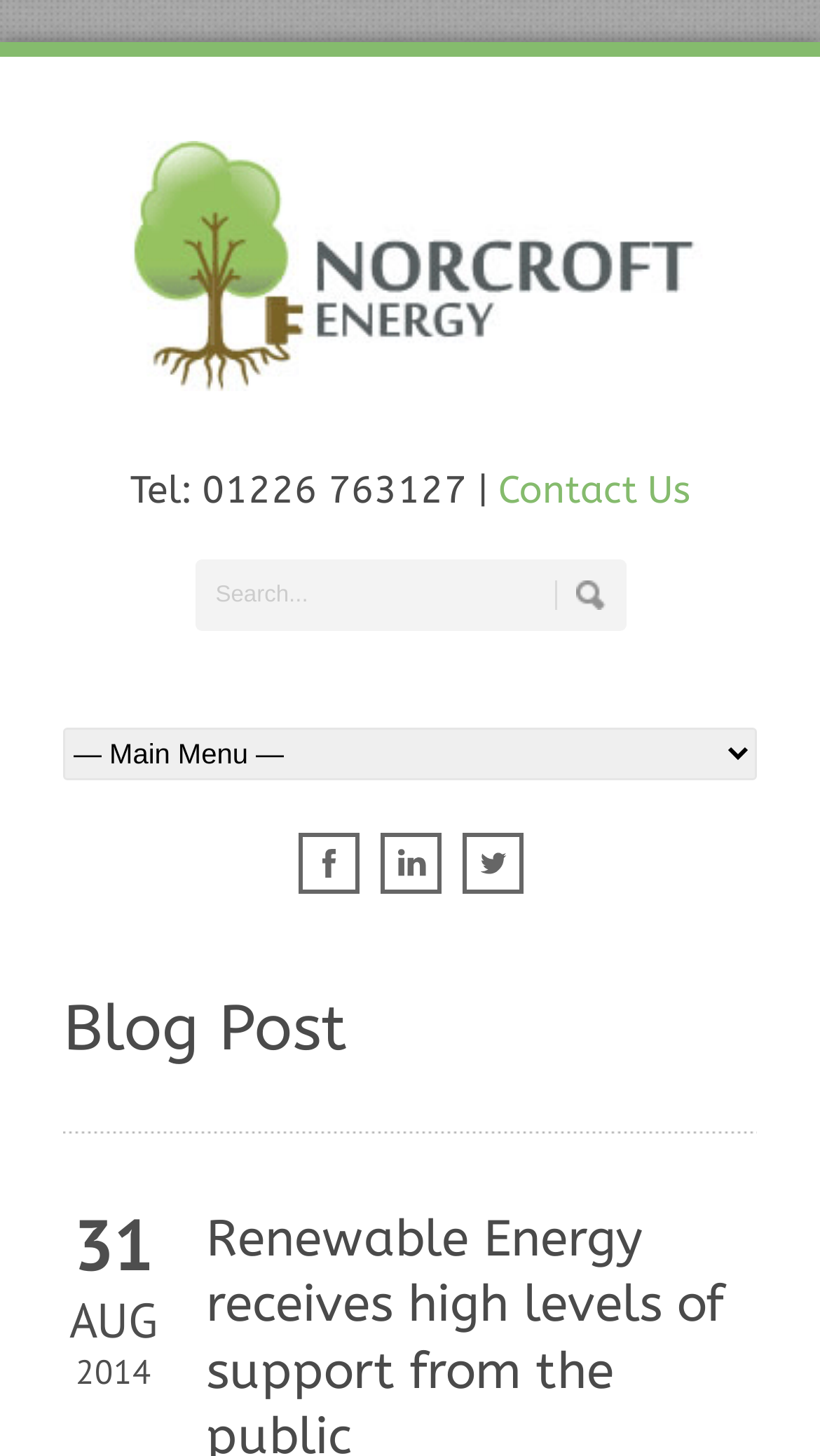Is there a search box on the webpage?
Use the image to give a comprehensive and detailed response to the question.

I found a textbox element with a placeholder text 'Search...' which indicates that it is a search box.